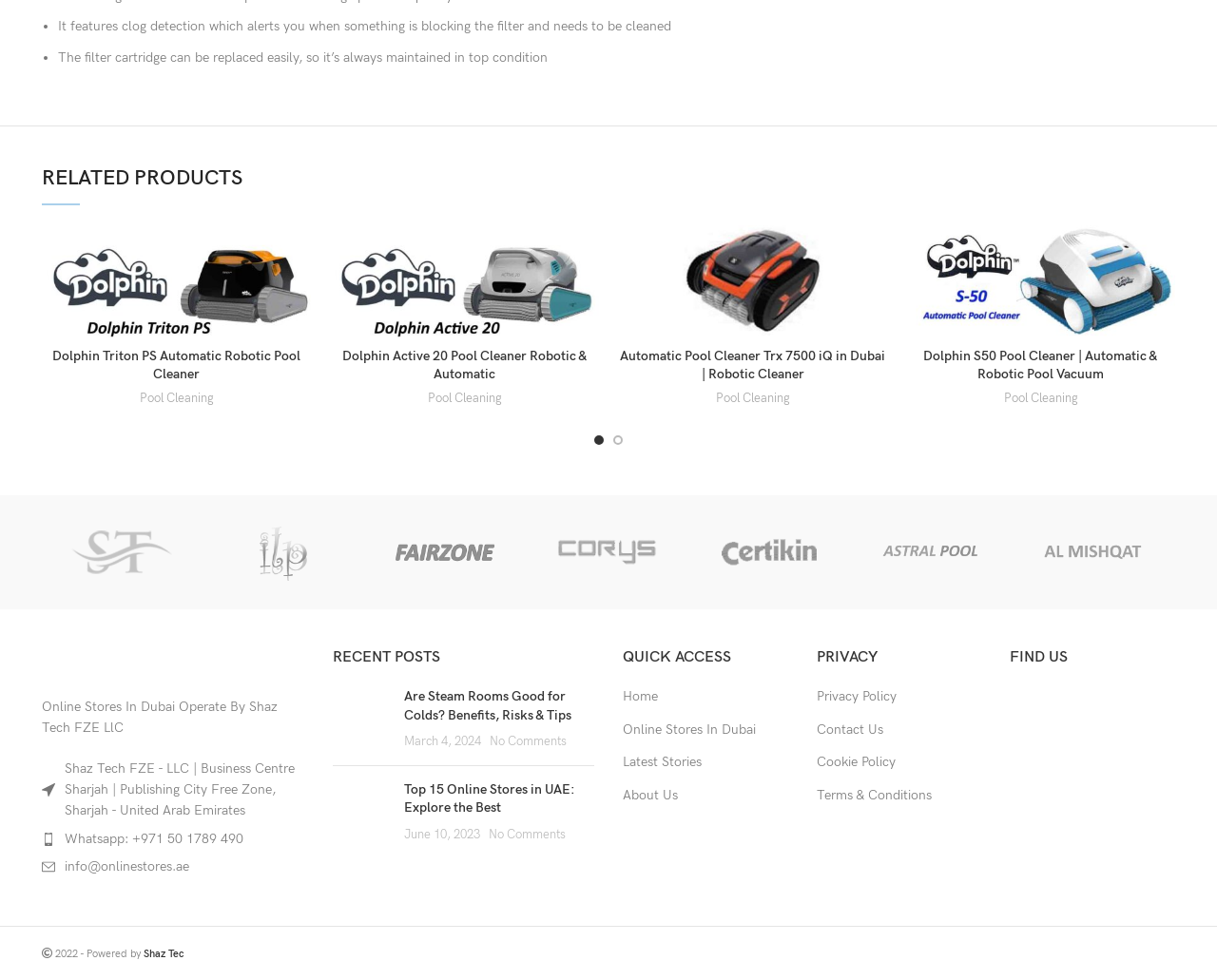Identify the bounding box coordinates of the area that should be clicked in order to complete the given instruction: "Go to 'Online Stores In Dubai'". The bounding box coordinates should be four float numbers between 0 and 1, i.e., [left, top, right, bottom].

[0.512, 0.735, 0.623, 0.754]